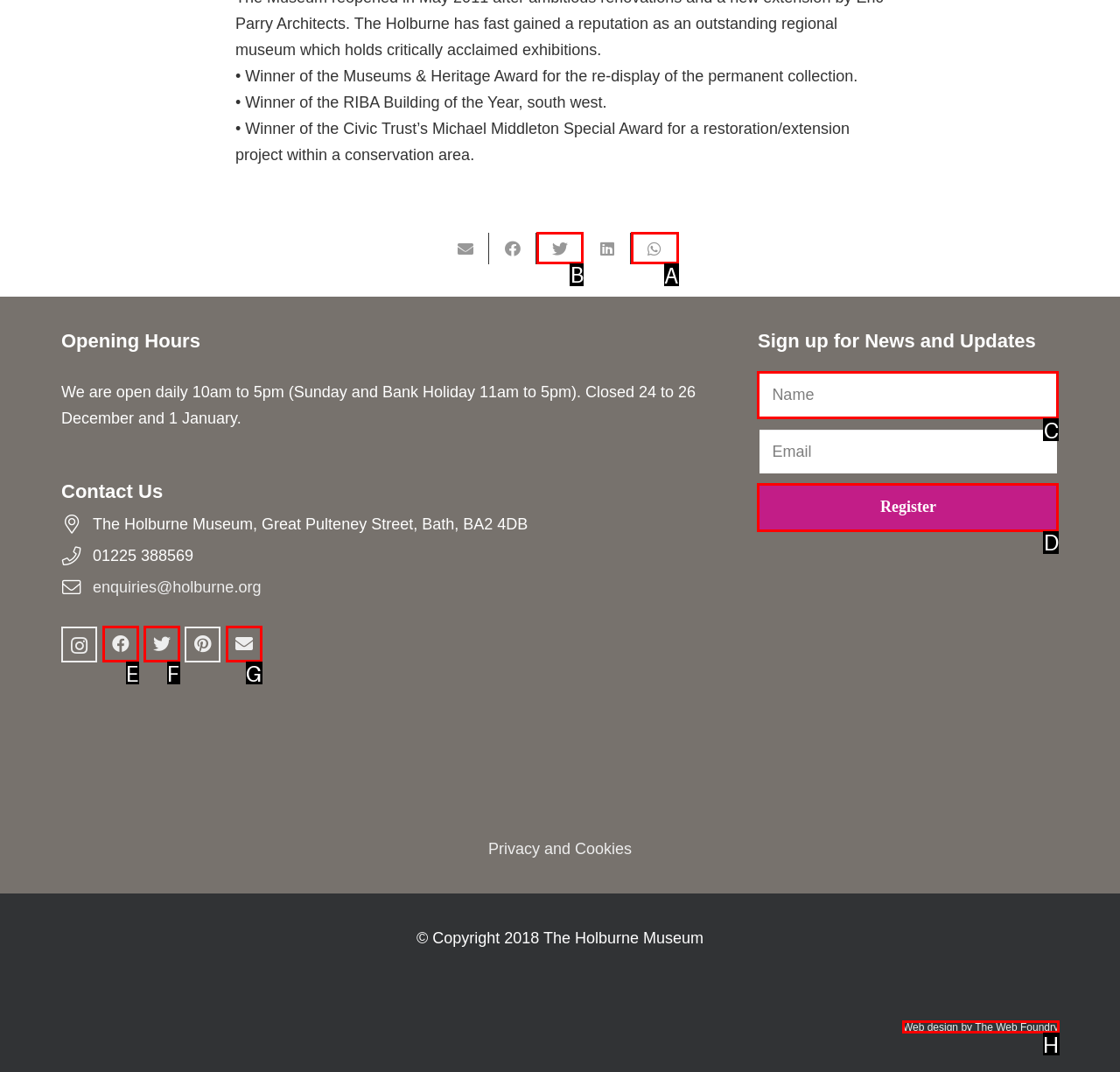Point out the correct UI element to click to carry out this instruction: Share this on Twitter
Answer with the letter of the chosen option from the provided choices directly.

B